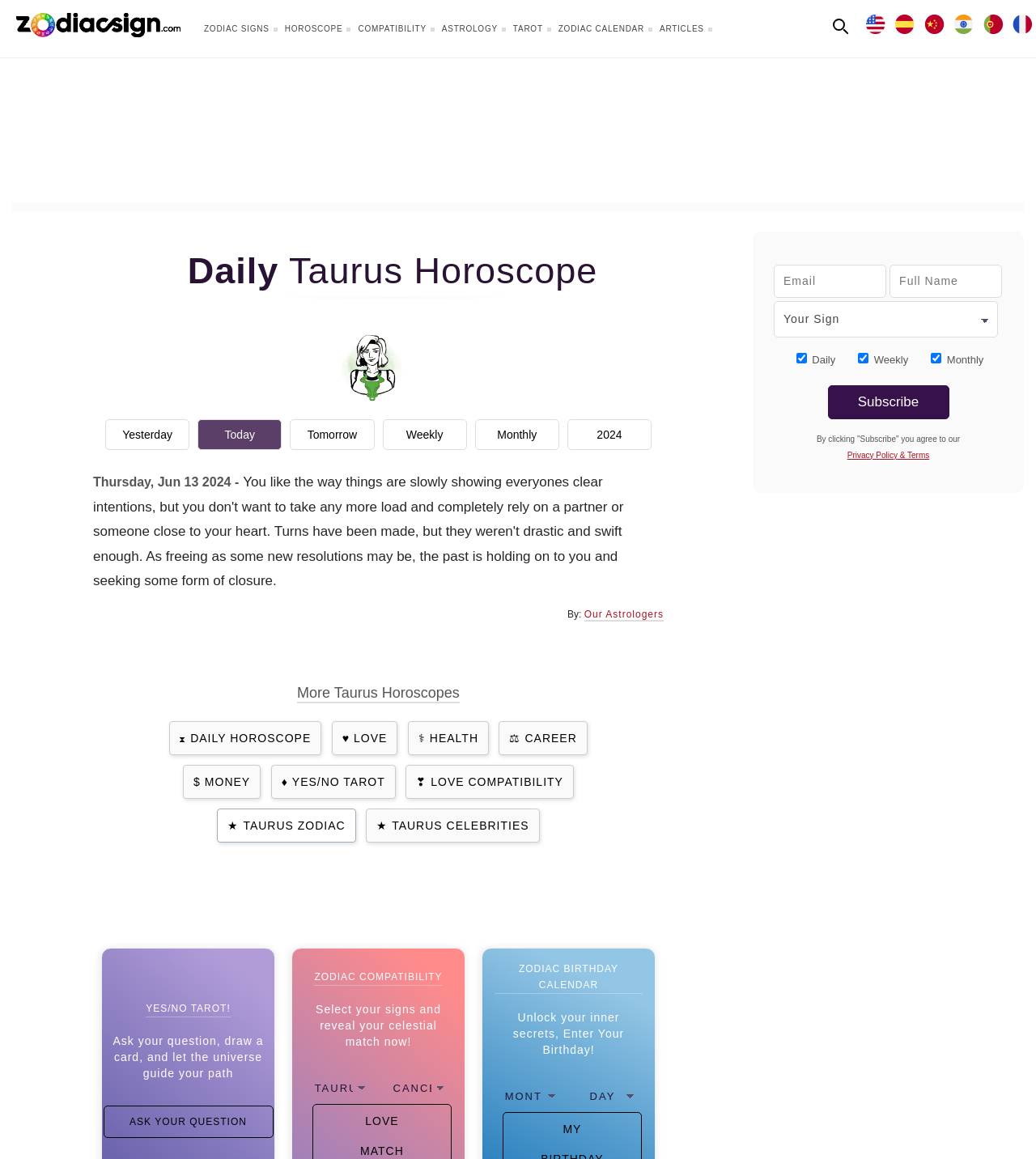Provide the bounding box coordinates for the UI element that is described by this text: "Zodiac Signs". The coordinates should be in the form of four float numbers between 0 and 1: [left, top, right, bottom].

[0.195, 0.01, 0.273, 0.05]